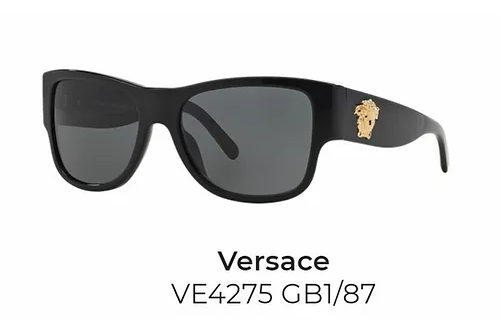Where is the Versace logo located?
Refer to the screenshot and respond with a concise word or phrase.

On the side